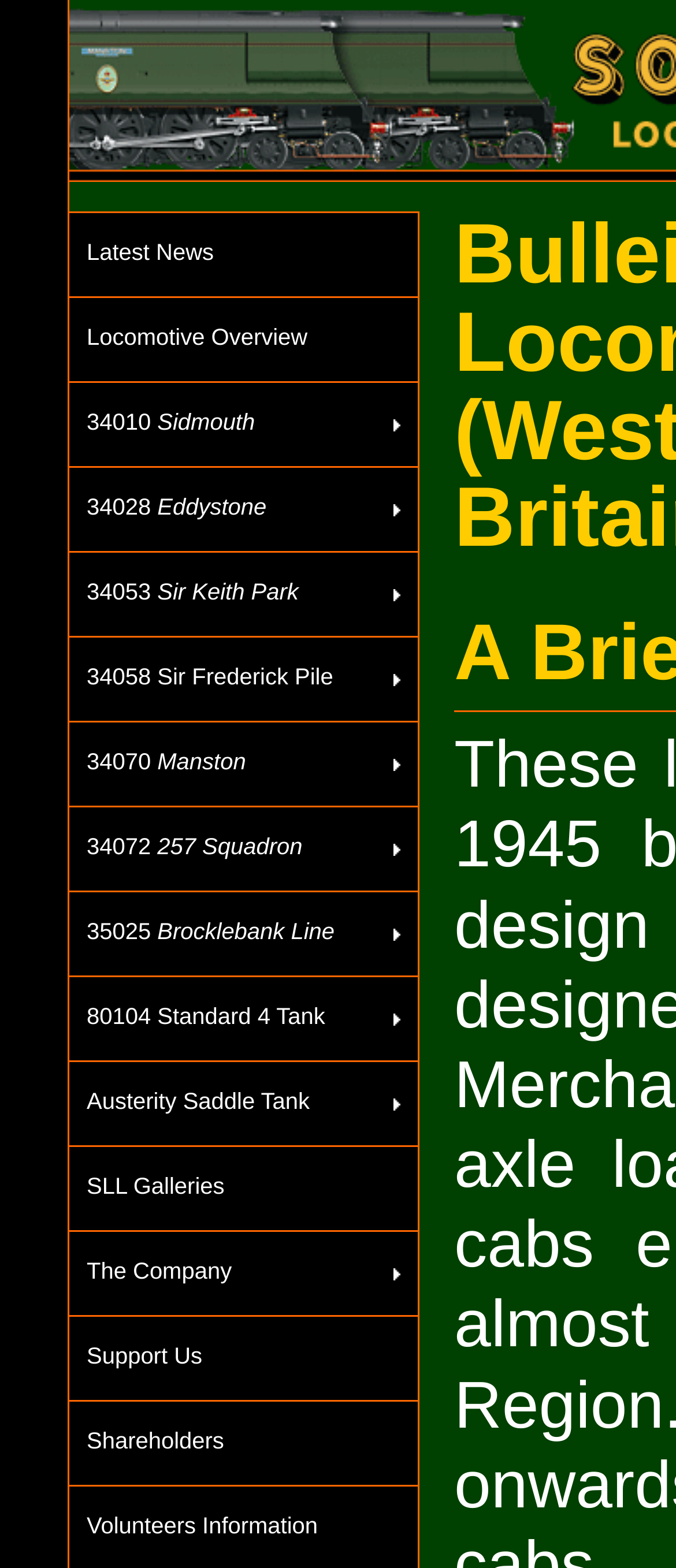Please identify the bounding box coordinates of the element that needs to be clicked to execute the following command: "Learn about The Company". Provide the bounding box using four float numbers between 0 and 1, formatted as [left, top, right, bottom].

[0.103, 0.786, 0.618, 0.84]